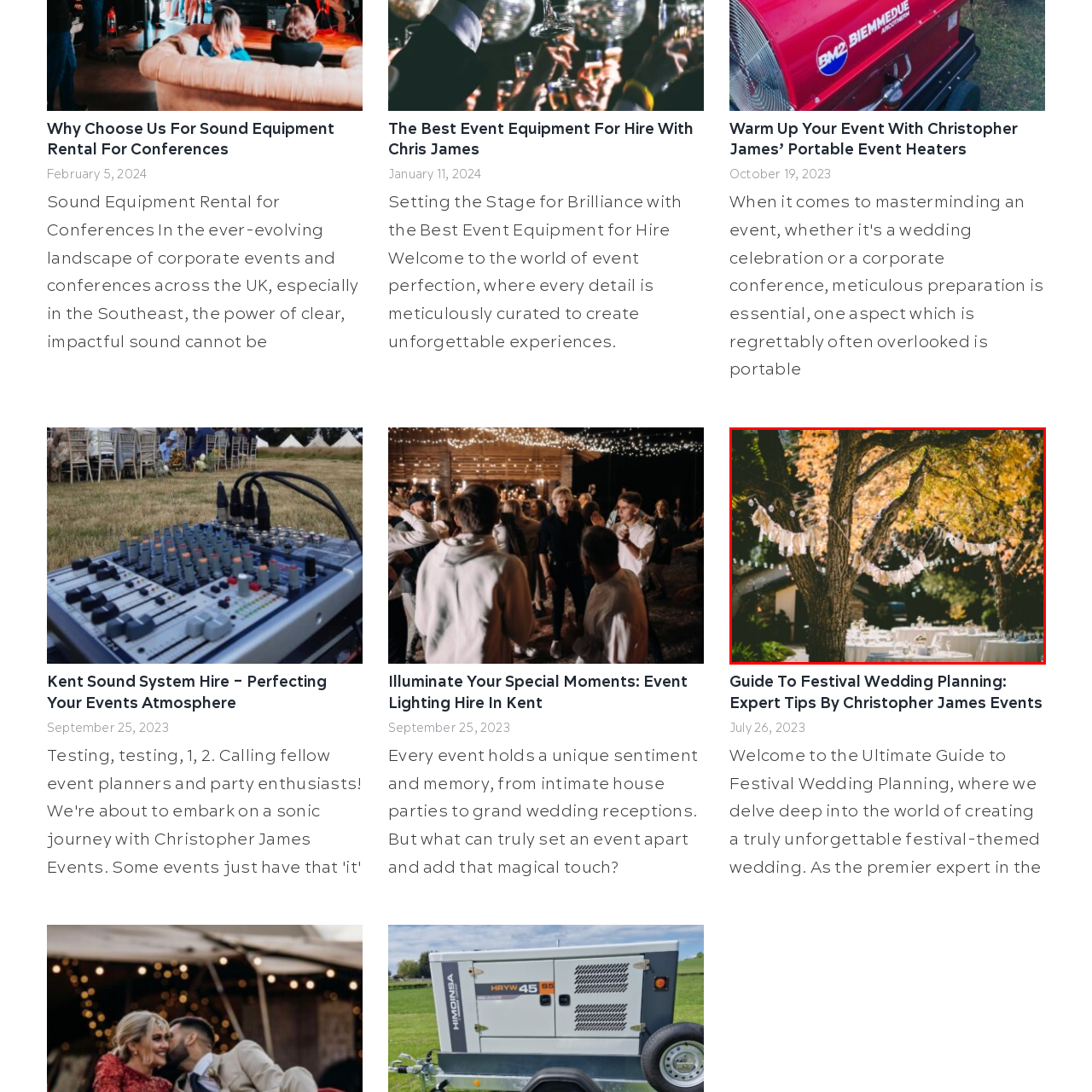What type of event is the setting ideal for?
Scrutinize the image inside the red bounding box and provide a detailed and extensive answer to the question.

The caption states that the image showcases a beautifully decorated outdoor setting, perfect for a festival-themed wedding or special event, which implies that the setting is ideal for such events.